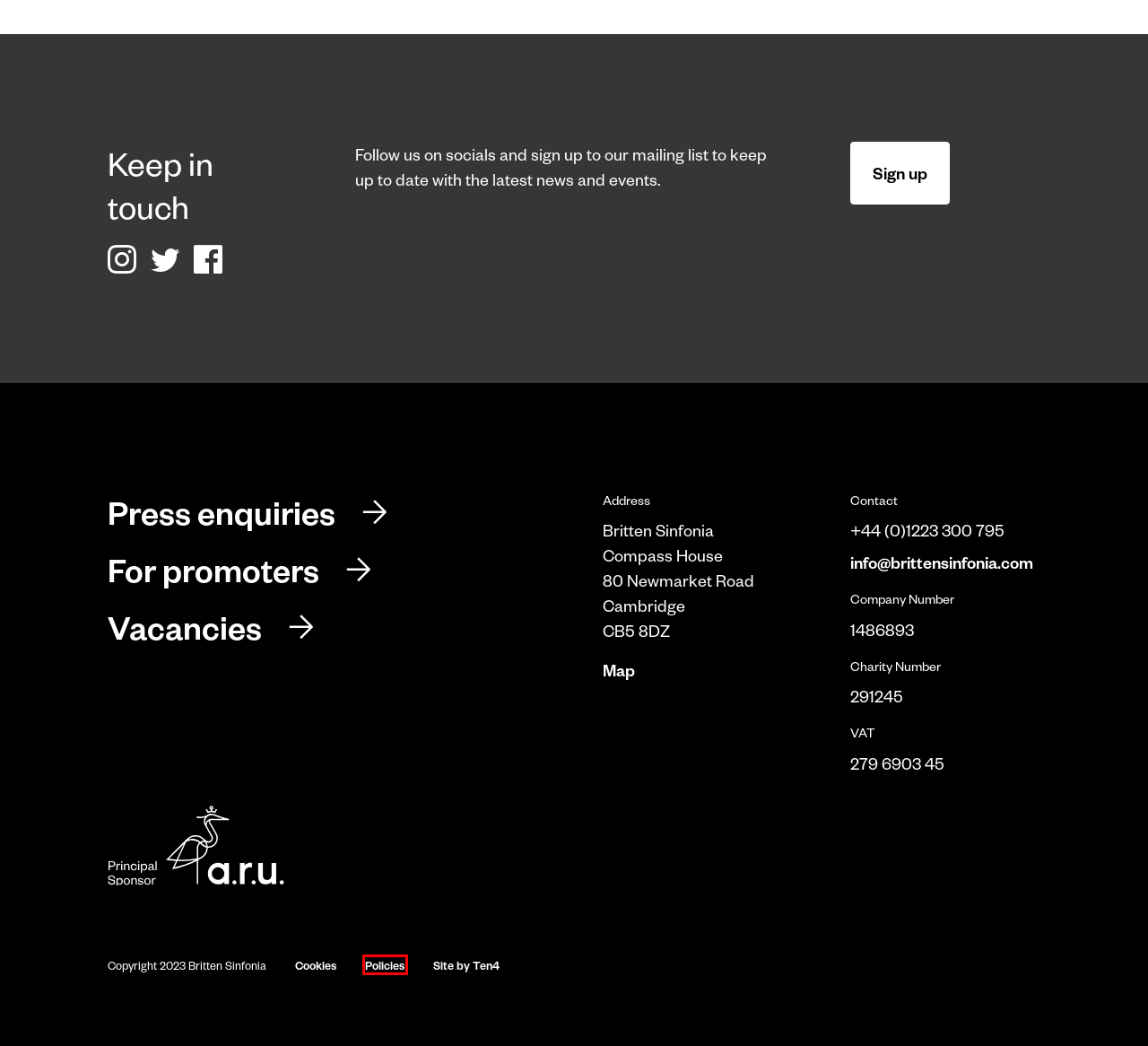You are looking at a webpage screenshot with a red bounding box around an element. Pick the description that best matches the new webpage after interacting with the element in the red bounding box. The possible descriptions are:
A. Events - Britten Sinfonia
B. What We Do - Britten Sinfonia
C. Search - Britten Sinfonia
D. Arts and culture - Sector - Ten4 — a digital agency
E. Vacancies - Britten Sinfonia
F. Subscribe to our e-newsletter - Britten Sinfonia
G. Who We Are - Britten Sinfonia
H. Policies - Britten Sinfonia

H